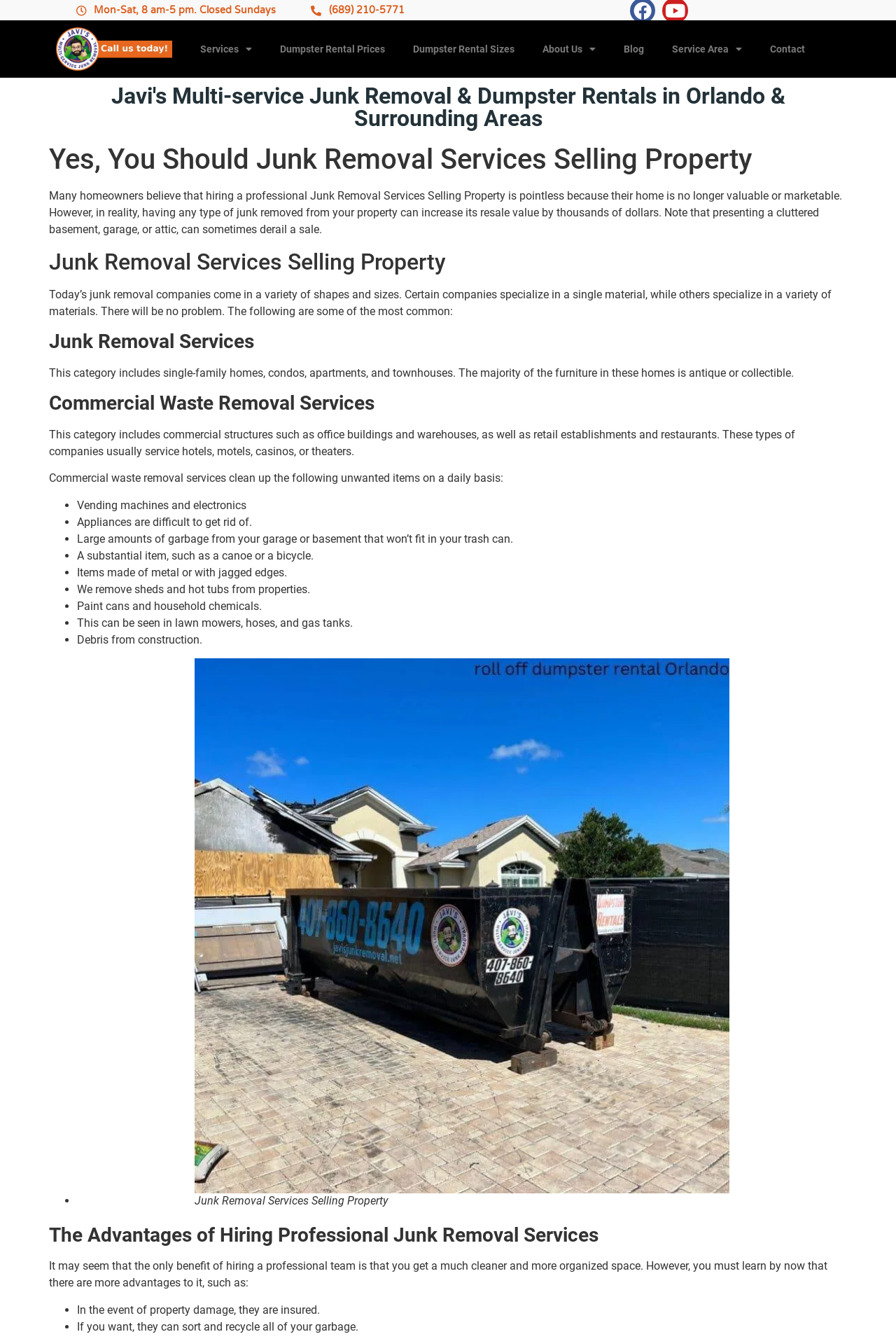Find the bounding box of the UI element described as: "Dumpster Rental Sizes". The bounding box coordinates should be given as four float values between 0 and 1, i.e., [left, top, right, bottom].

[0.445, 0.025, 0.59, 0.049]